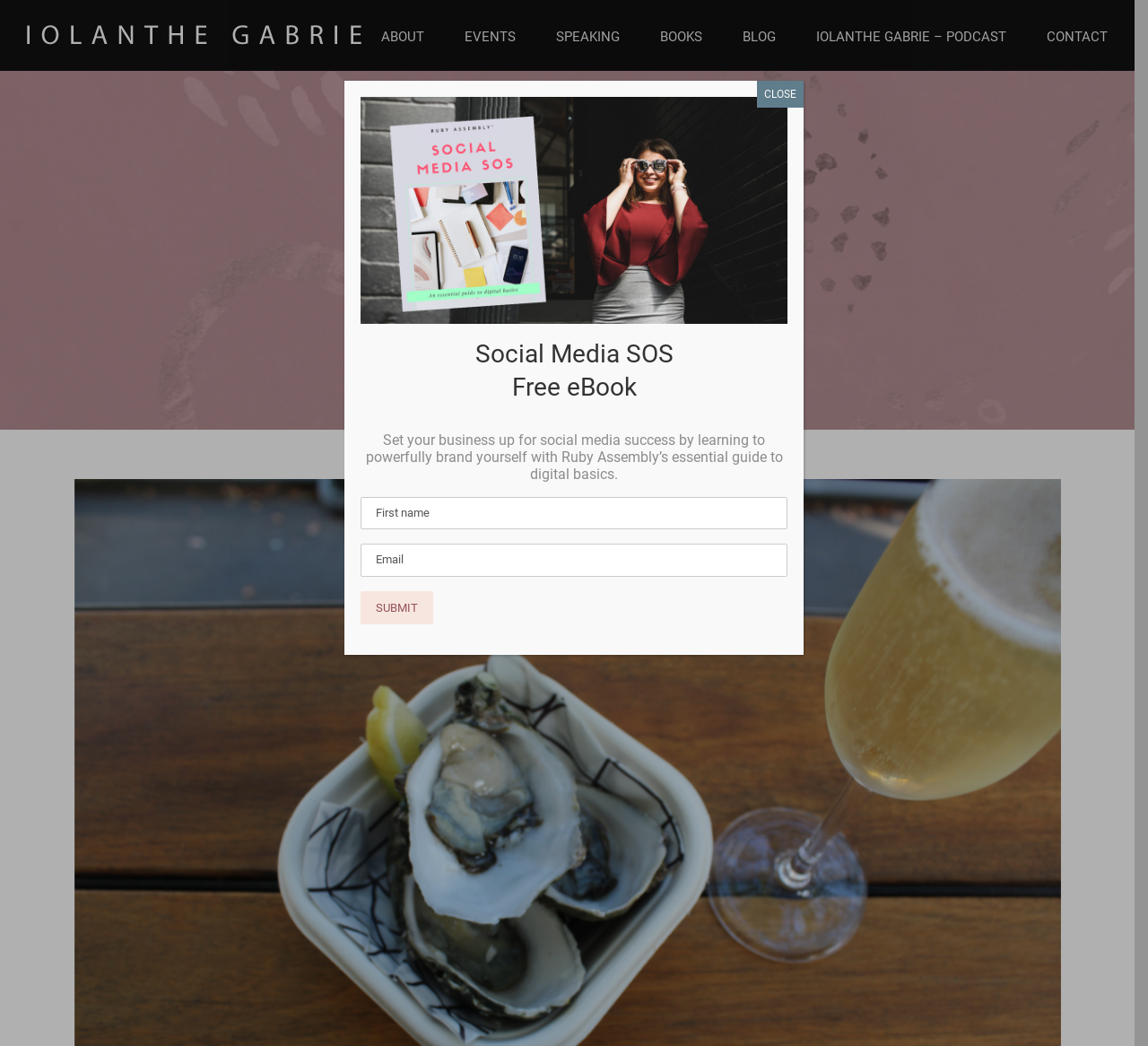How many textboxes are there in the form?
Please provide a full and detailed response to the question.

The form has two textboxes, one for 'First name' and one for 'Email', which are used to input user information to get the free eBook.